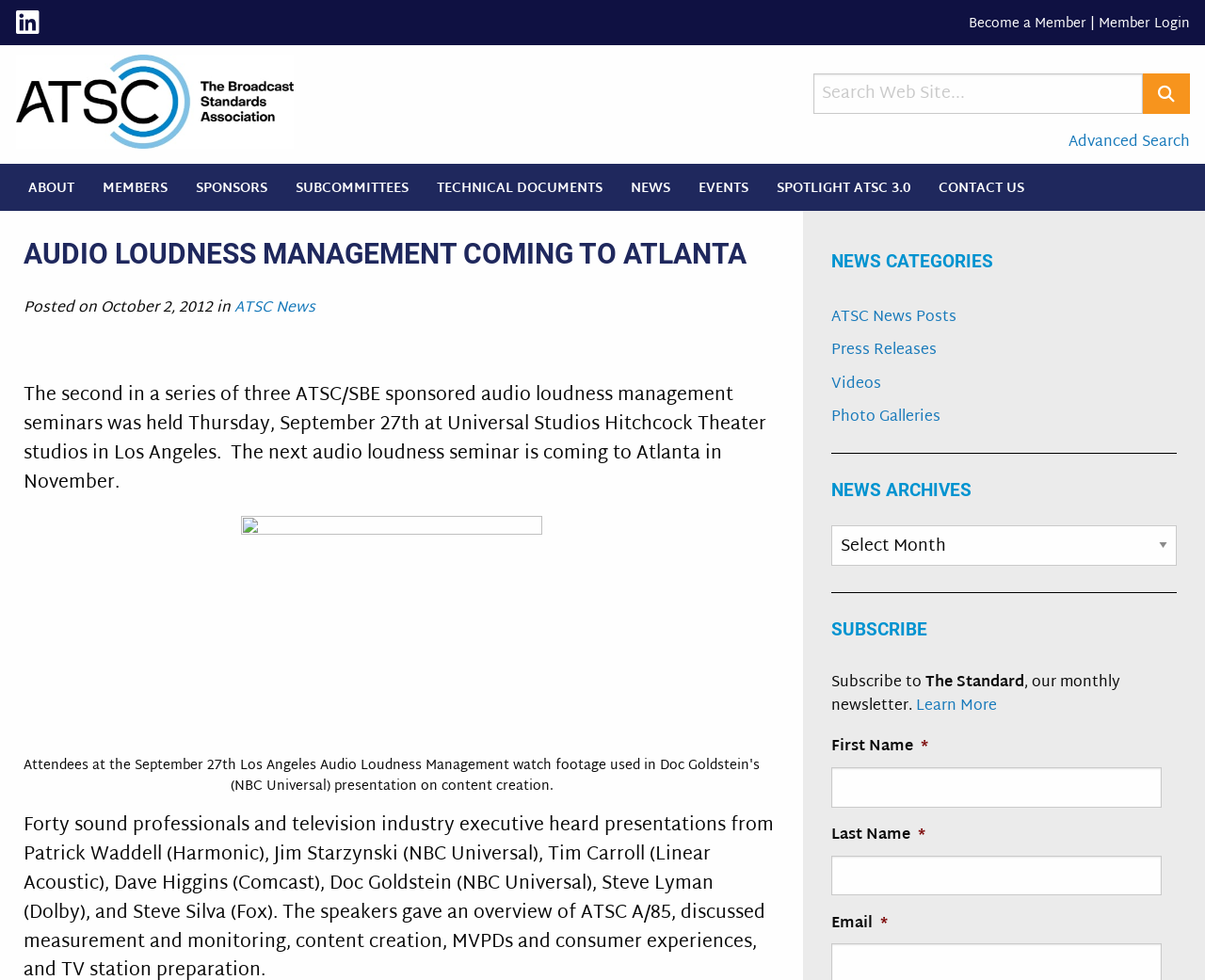What is the name of the organization sponsoring the audio loudness management seminar?
Using the visual information, reply with a single word or short phrase.

ATSC/SBE